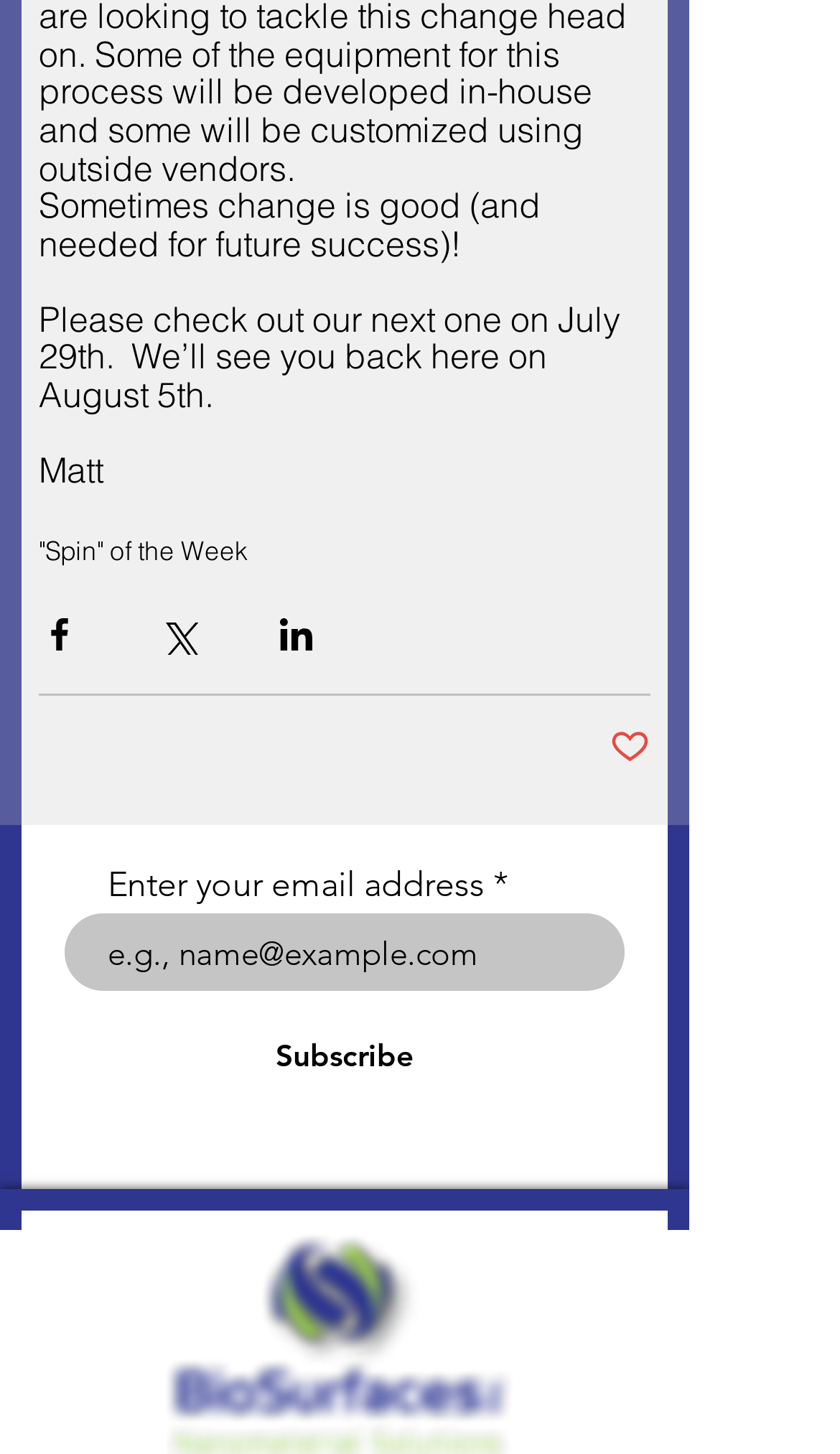Given the description of the UI element: "Subscribe", predict the bounding box coordinates in the form of [left, top, right, bottom], with each value being a float between 0 and 1.

[0.205, 0.697, 0.615, 0.759]